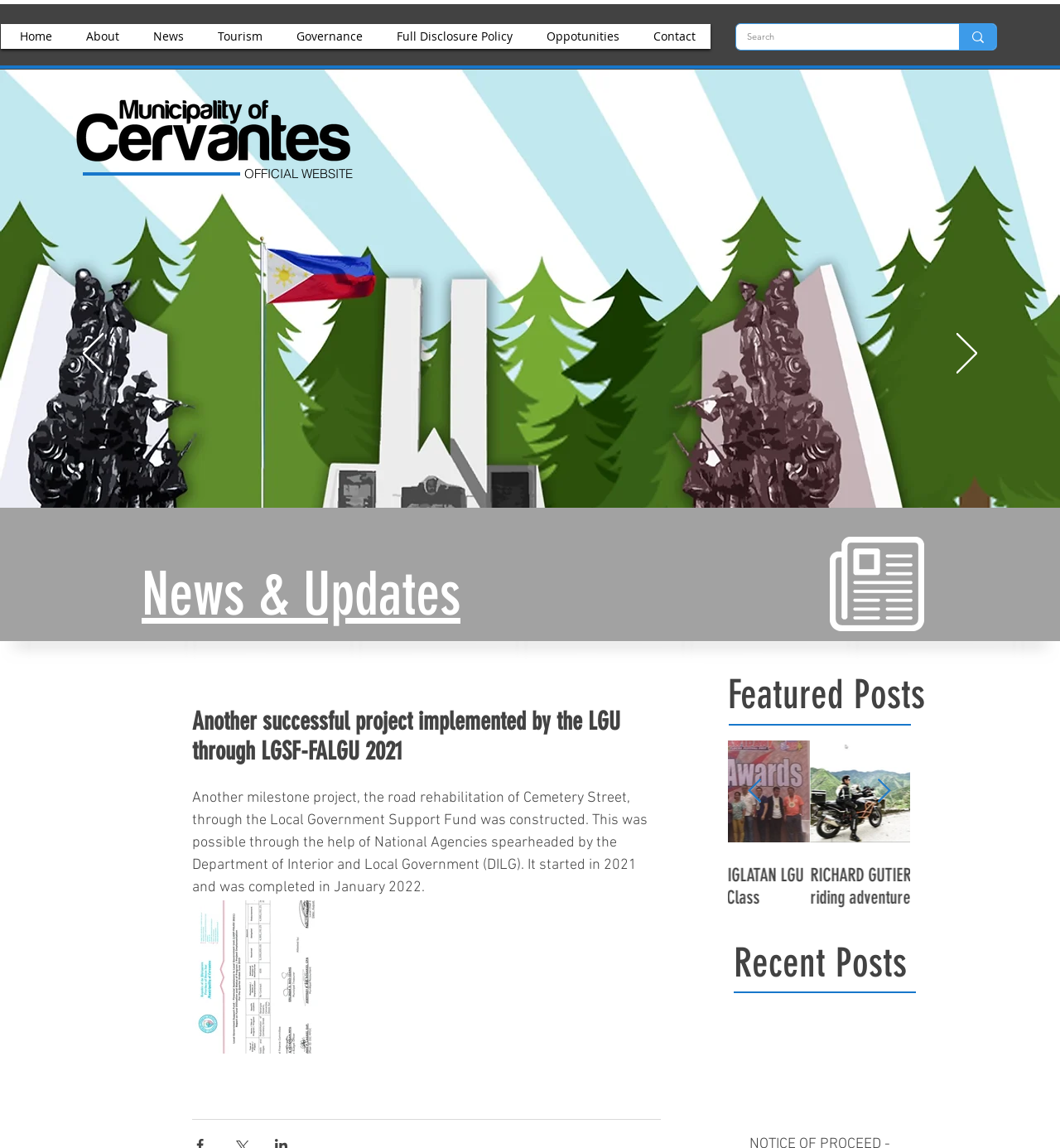Kindly determine the bounding box coordinates of the area that needs to be clicked to fulfill this instruction: "Click the Next Item button".

[0.827, 0.679, 0.841, 0.701]